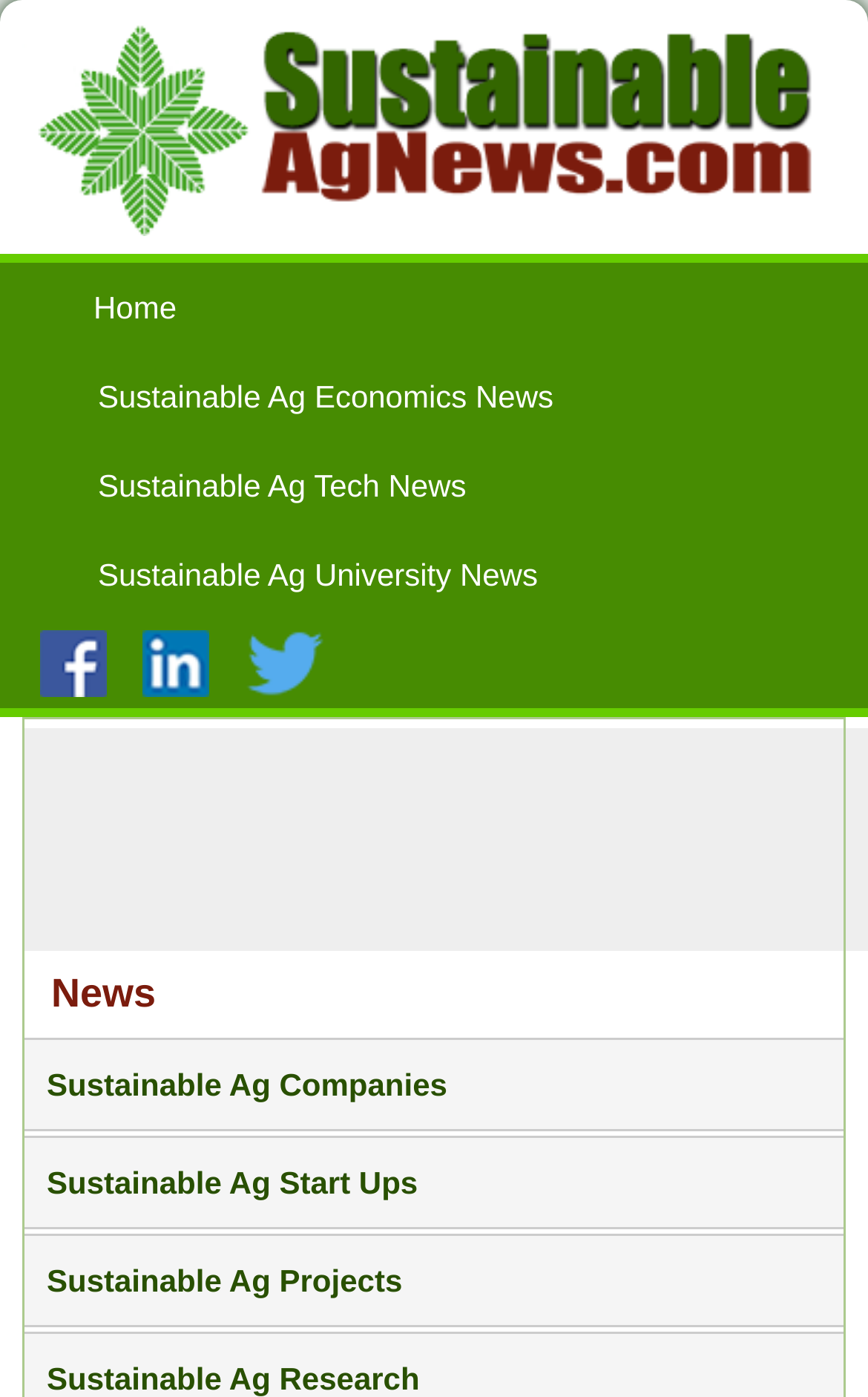Please identify the bounding box coordinates of the element that needs to be clicked to perform the following instruction: "Go to Home".

[0.026, 0.187, 0.286, 0.251]